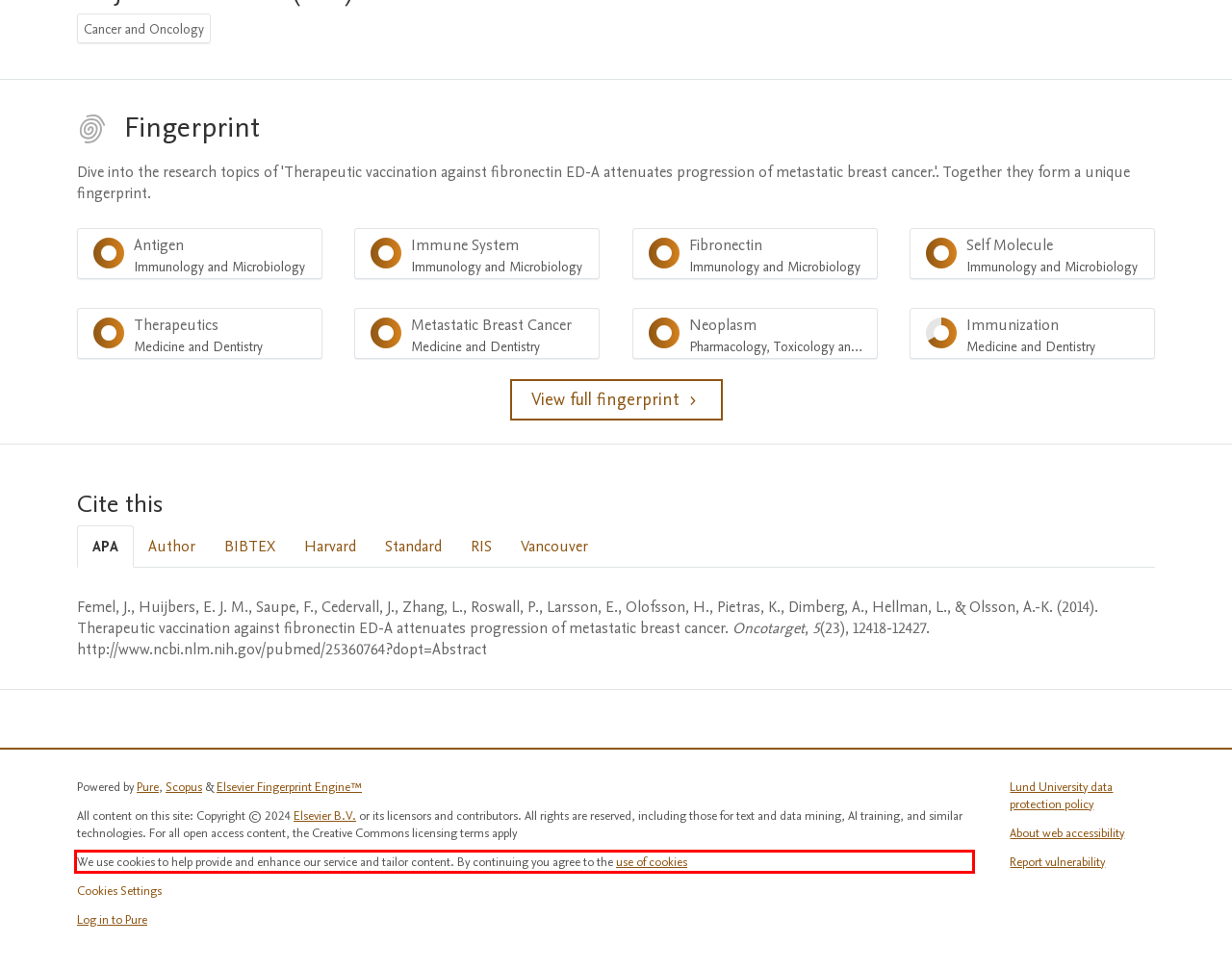Examine the screenshot of the webpage, locate the red bounding box, and perform OCR to extract the text contained within it.

We use cookies to help provide and enhance our service and tailor content. By continuing you agree to the use of cookies